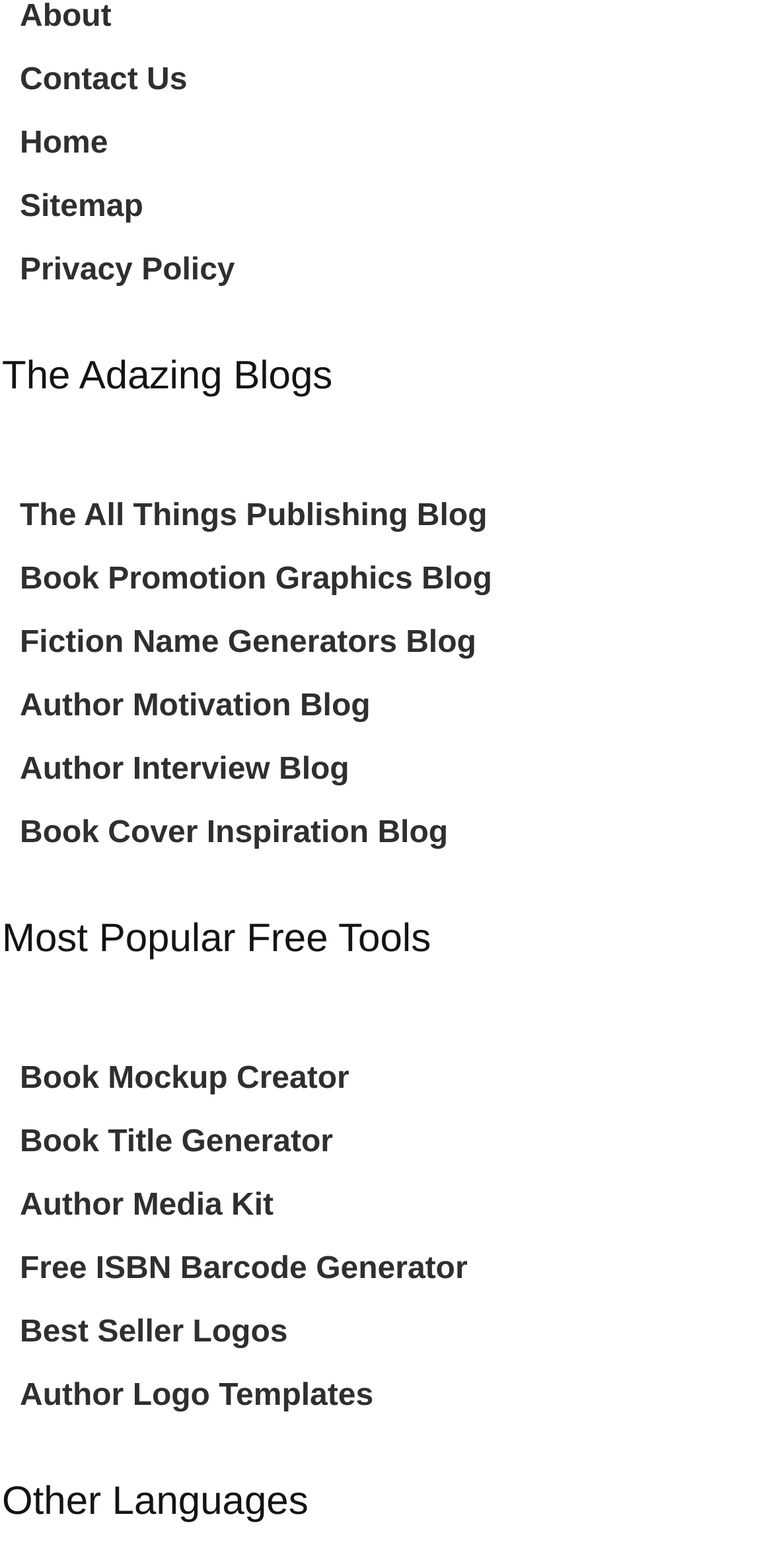Highlight the bounding box coordinates of the element that should be clicked to carry out the following instruction: "go to contact us page". The coordinates must be given as four float numbers ranging from 0 to 1, i.e., [left, top, right, bottom].

[0.026, 0.031, 0.242, 0.072]